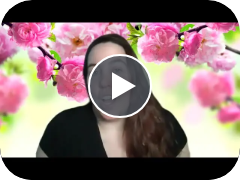Please give a short response to the question using one word or a phrase:
What is the woman wearing?

Dark top